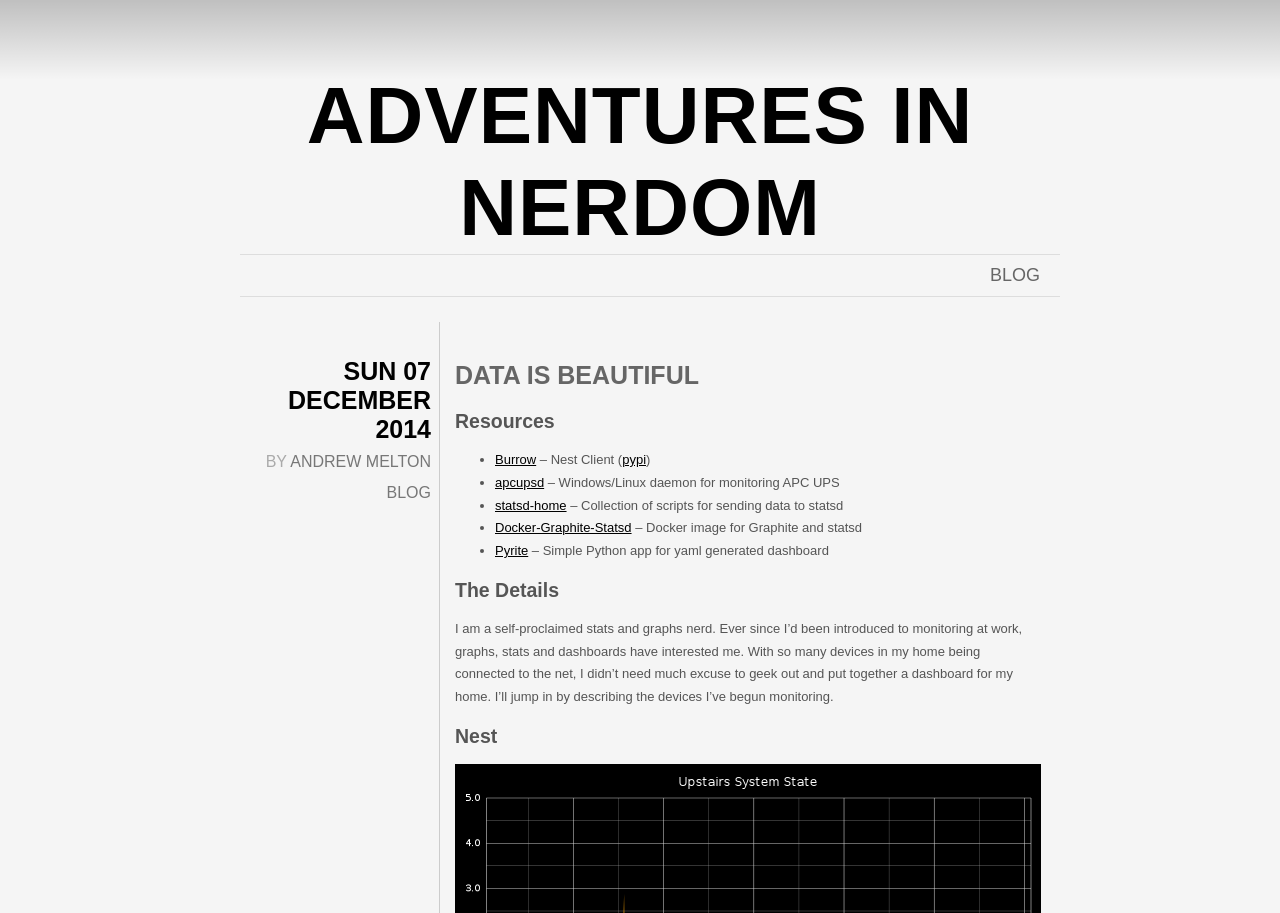Specify the bounding box coordinates of the area that needs to be clicked to achieve the following instruction: "Explore the 'Resources' section".

[0.355, 0.449, 0.809, 0.474]